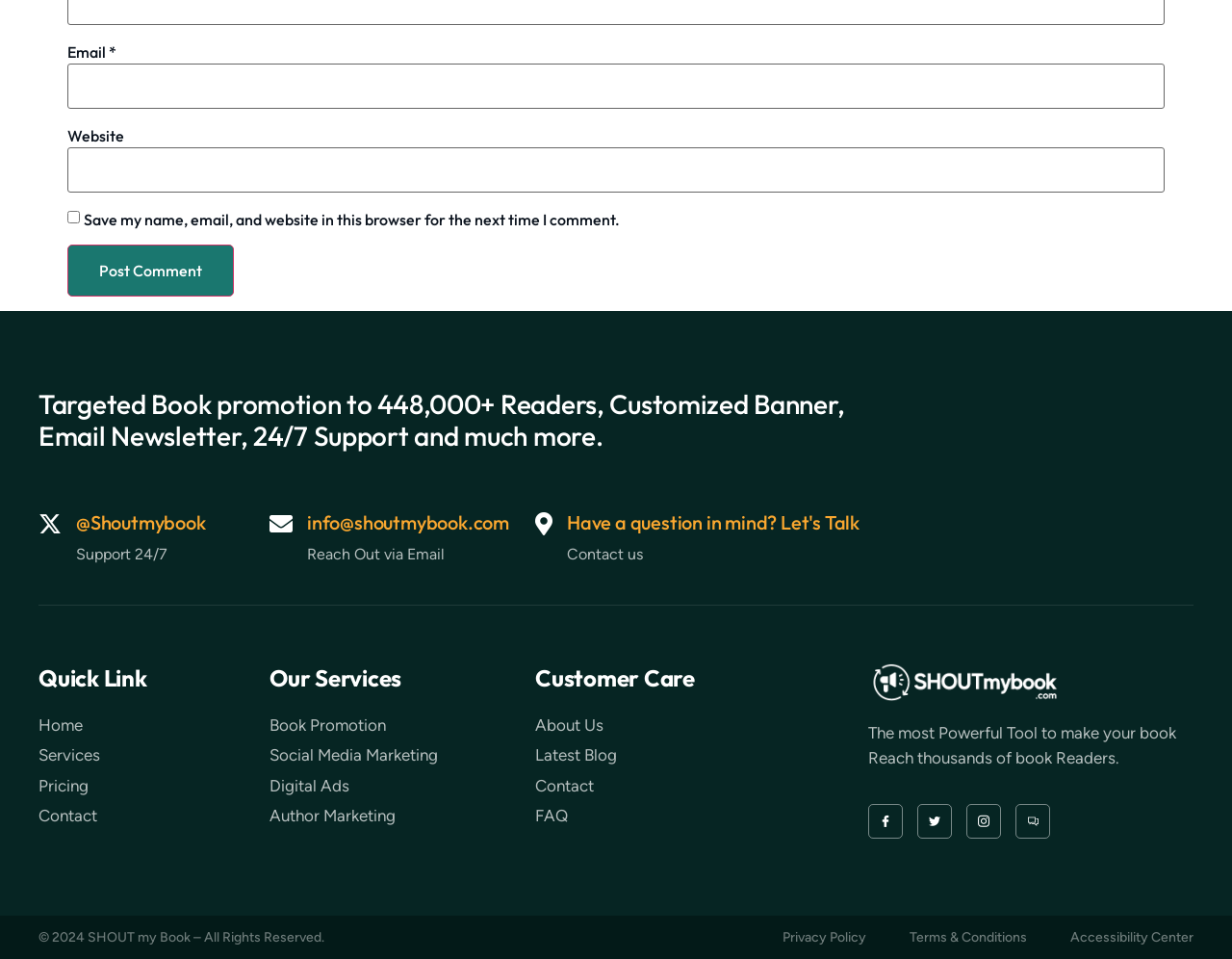Identify the bounding box coordinates of the region that should be clicked to execute the following instruction: "Visit Home page".

[0.031, 0.744, 0.219, 0.769]